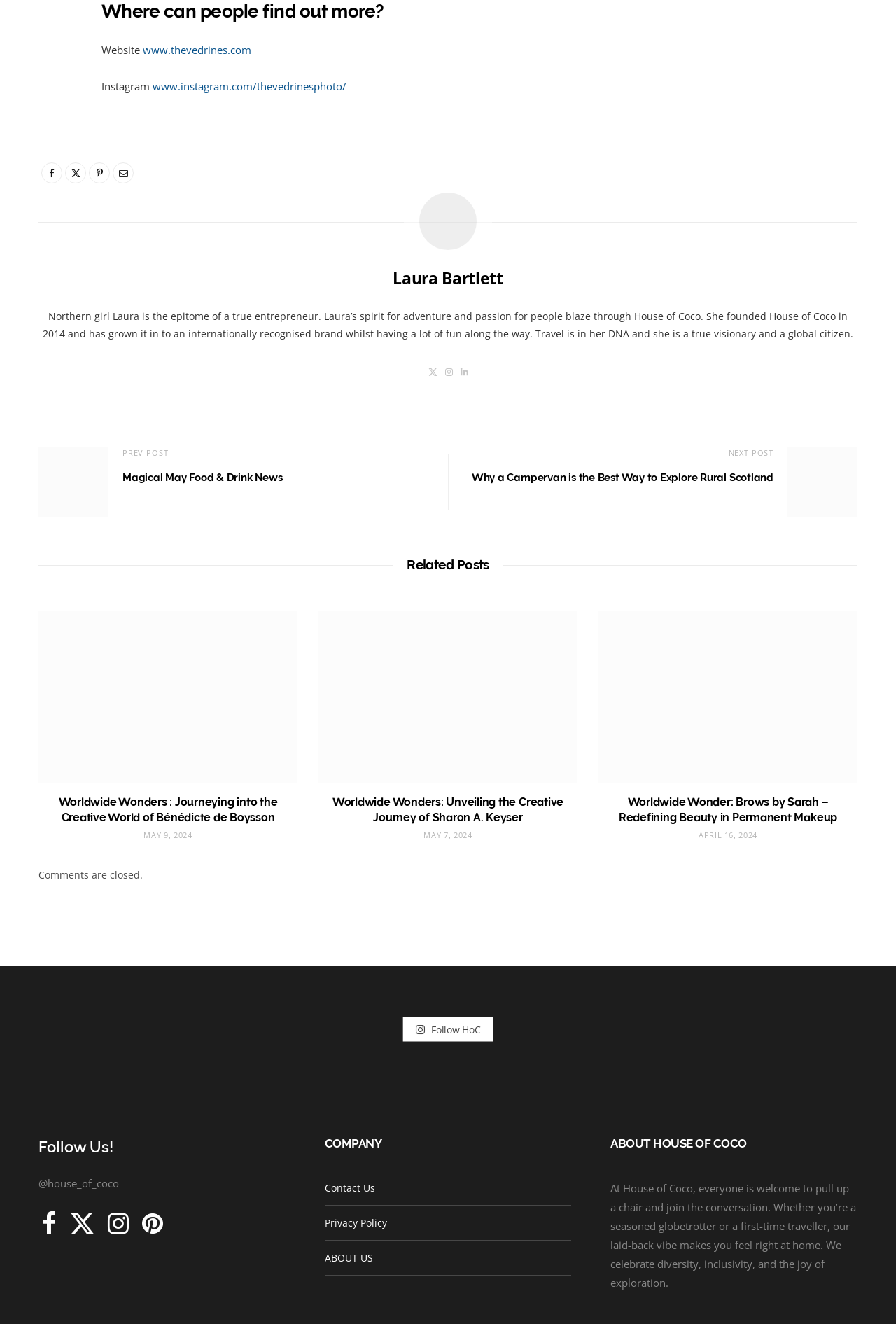What is the theme of the Worldwide Wonders section?
Give a single word or phrase answer based on the content of the image.

Entrepreneurship and creativity